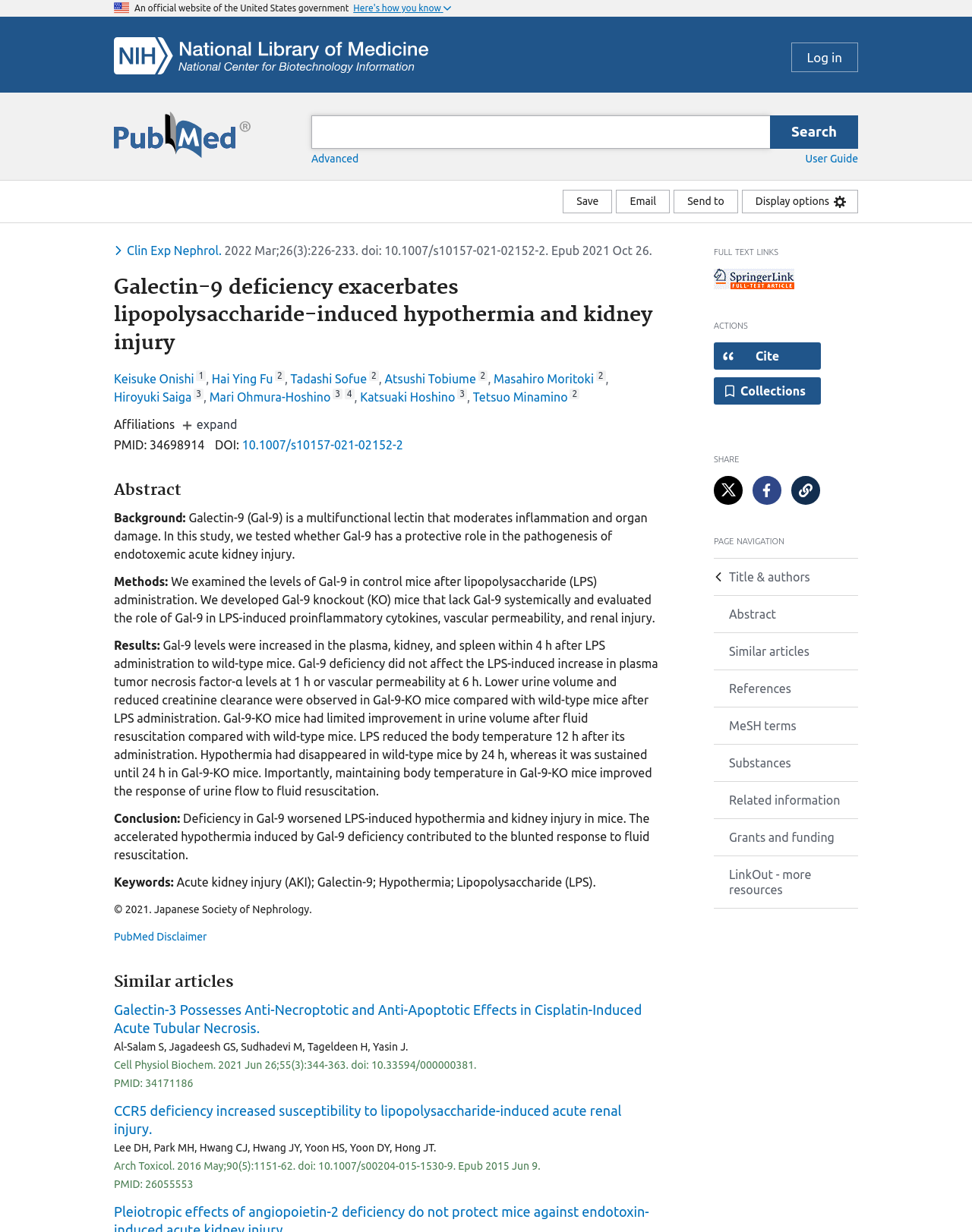Can you specify the bounding box coordinates of the area that needs to be clicked to fulfill the following instruction: "Search for a term"?

[0.305, 0.094, 0.898, 0.121]